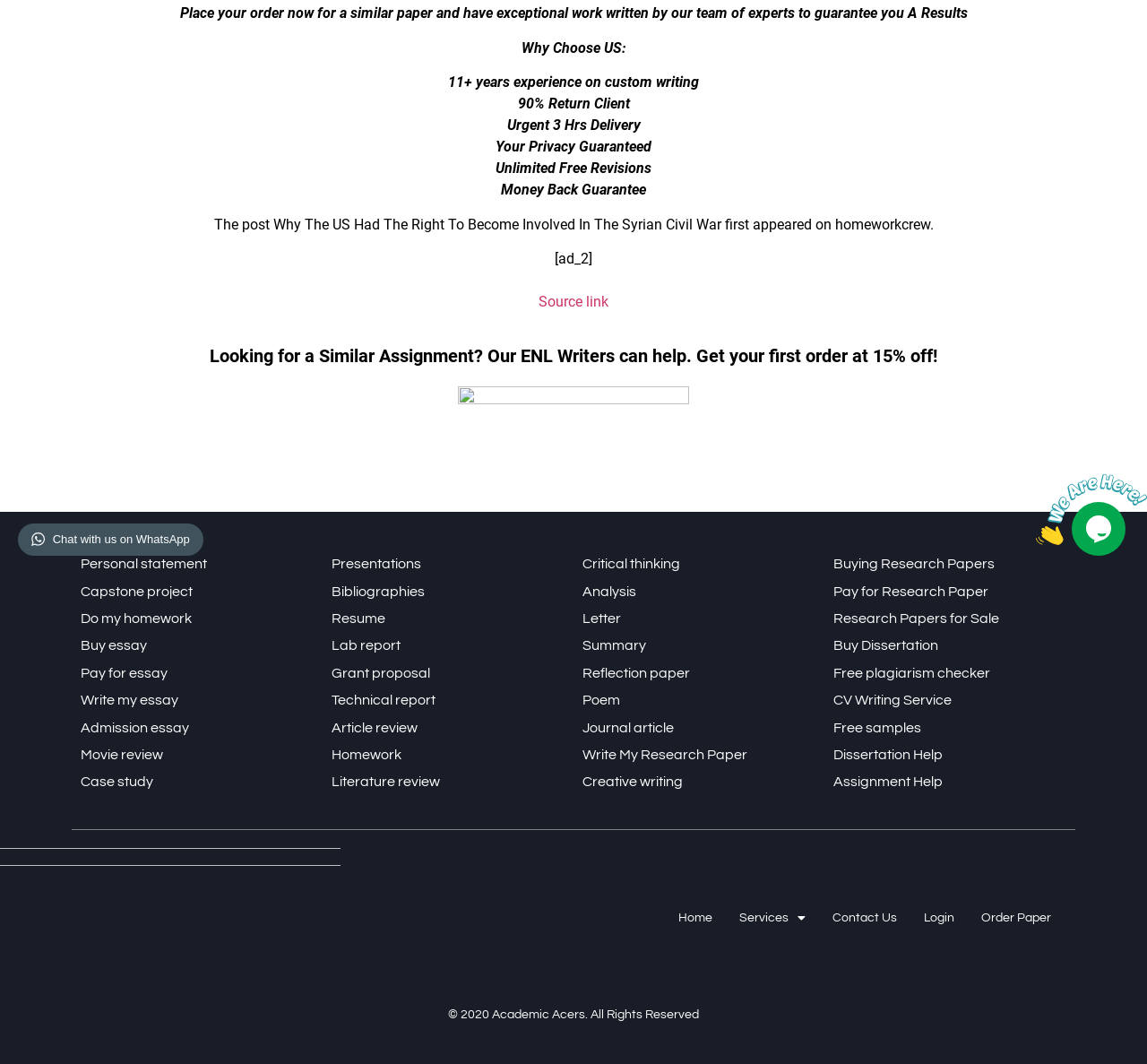Determine the bounding box coordinates of the UI element that matches the following description: "Login". The coordinates should be four float numbers between 0 and 1 in the format [left, top, right, bottom].

[0.794, 0.843, 0.844, 0.882]